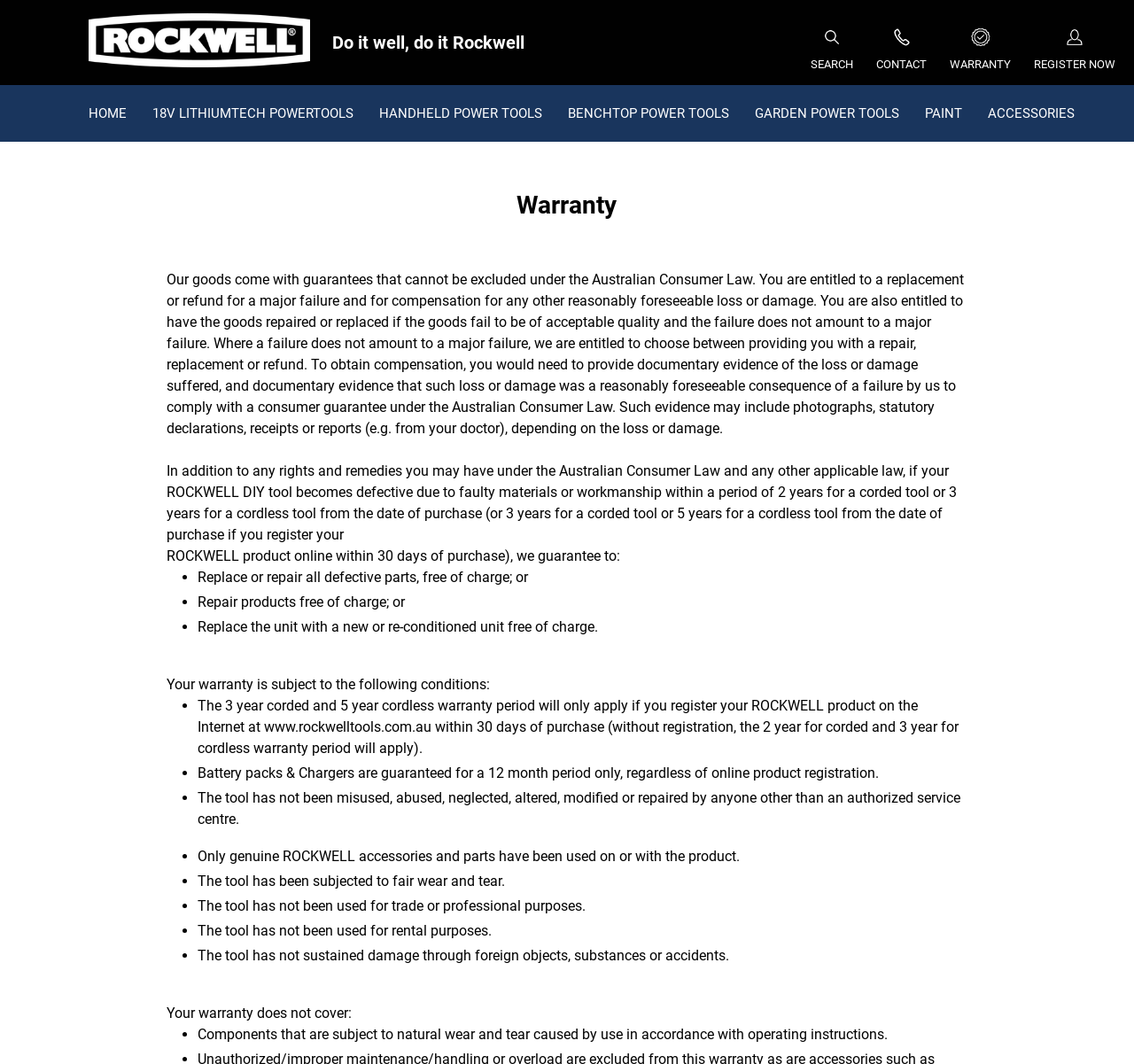Specify the bounding box coordinates of the area to click in order to follow the given instruction: "Click on the 'HOME' link."

[0.078, 0.099, 0.112, 0.114]